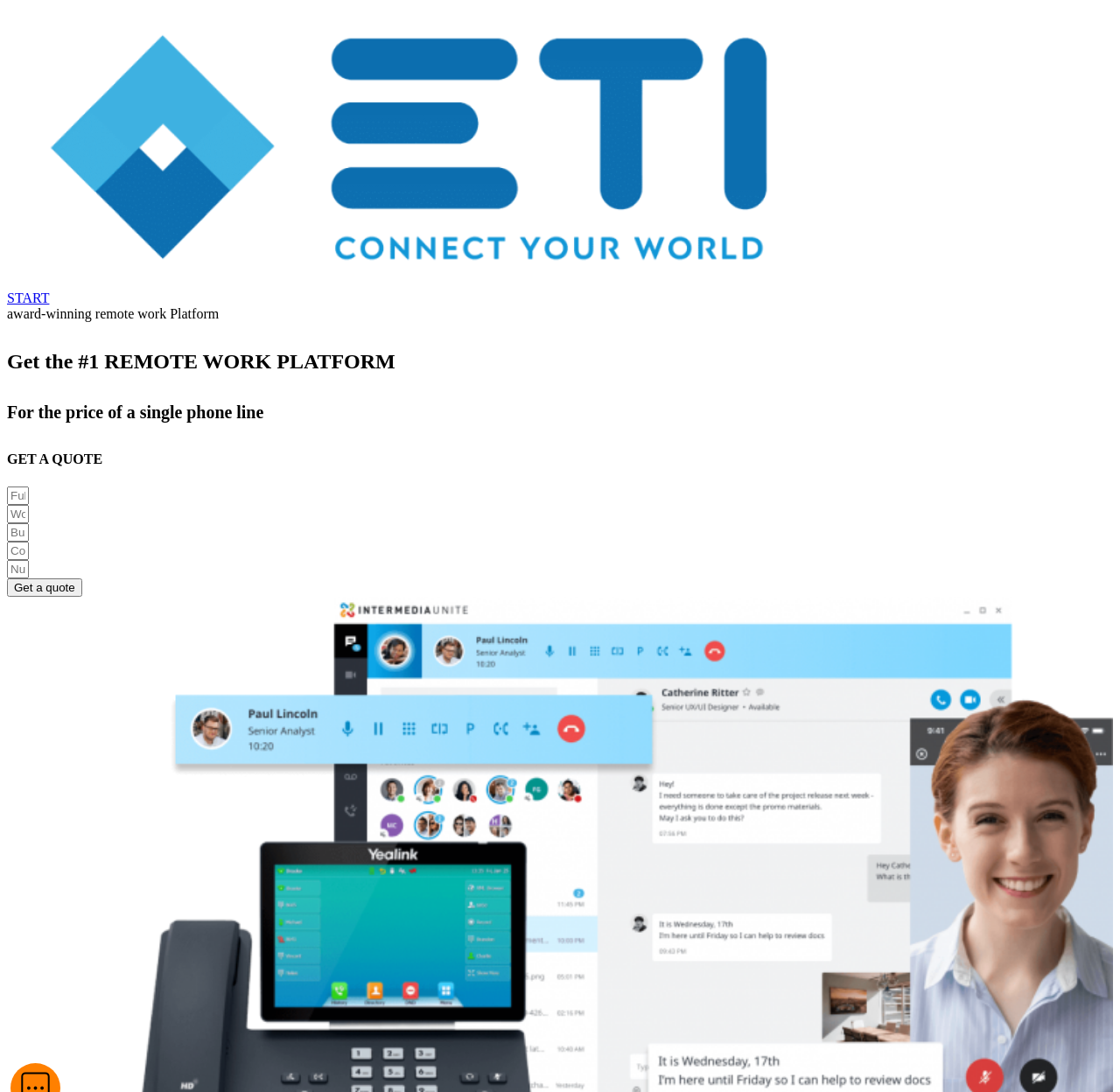Show me the bounding box coordinates of the clickable region to achieve the task as per the instruction: "Click the GET A QUOTE button".

[0.006, 0.414, 0.994, 0.428]